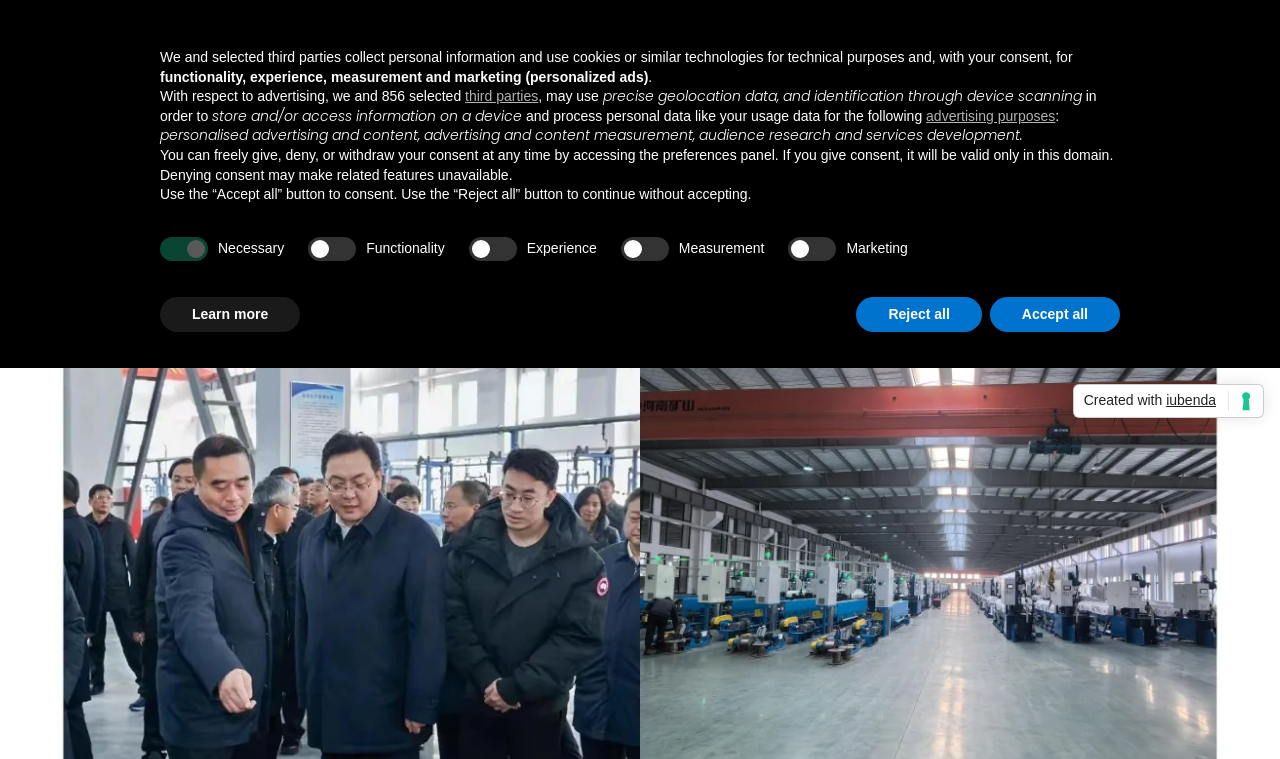What is the product of the company?
Answer with a single word or short phrase according to what you see in the image.

Stainless steel wire rope